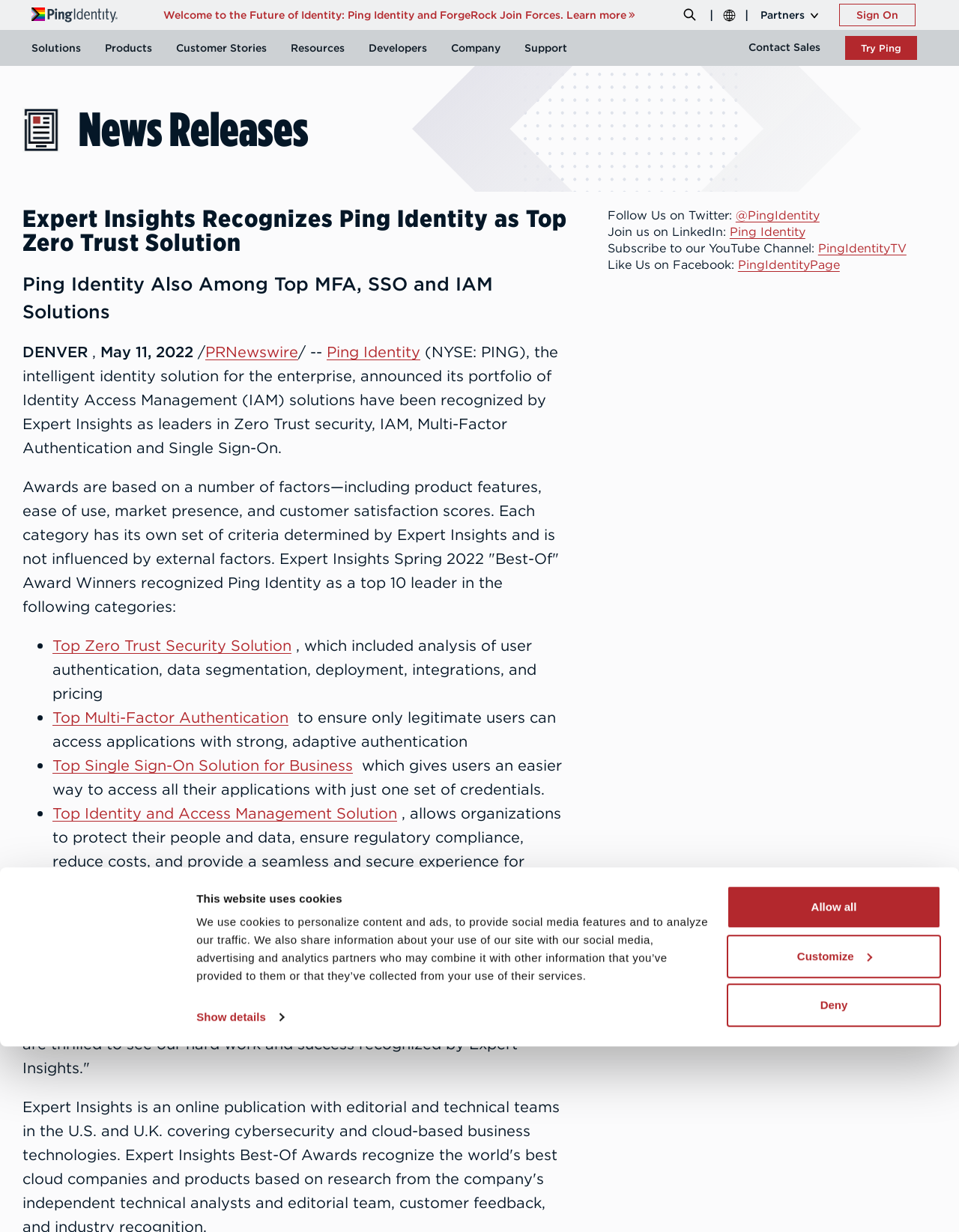Please locate the clickable area by providing the bounding box coordinates to follow this instruction: "Learn more about Welcome to the Future of Identity".

[0.17, 0.007, 0.662, 0.018]